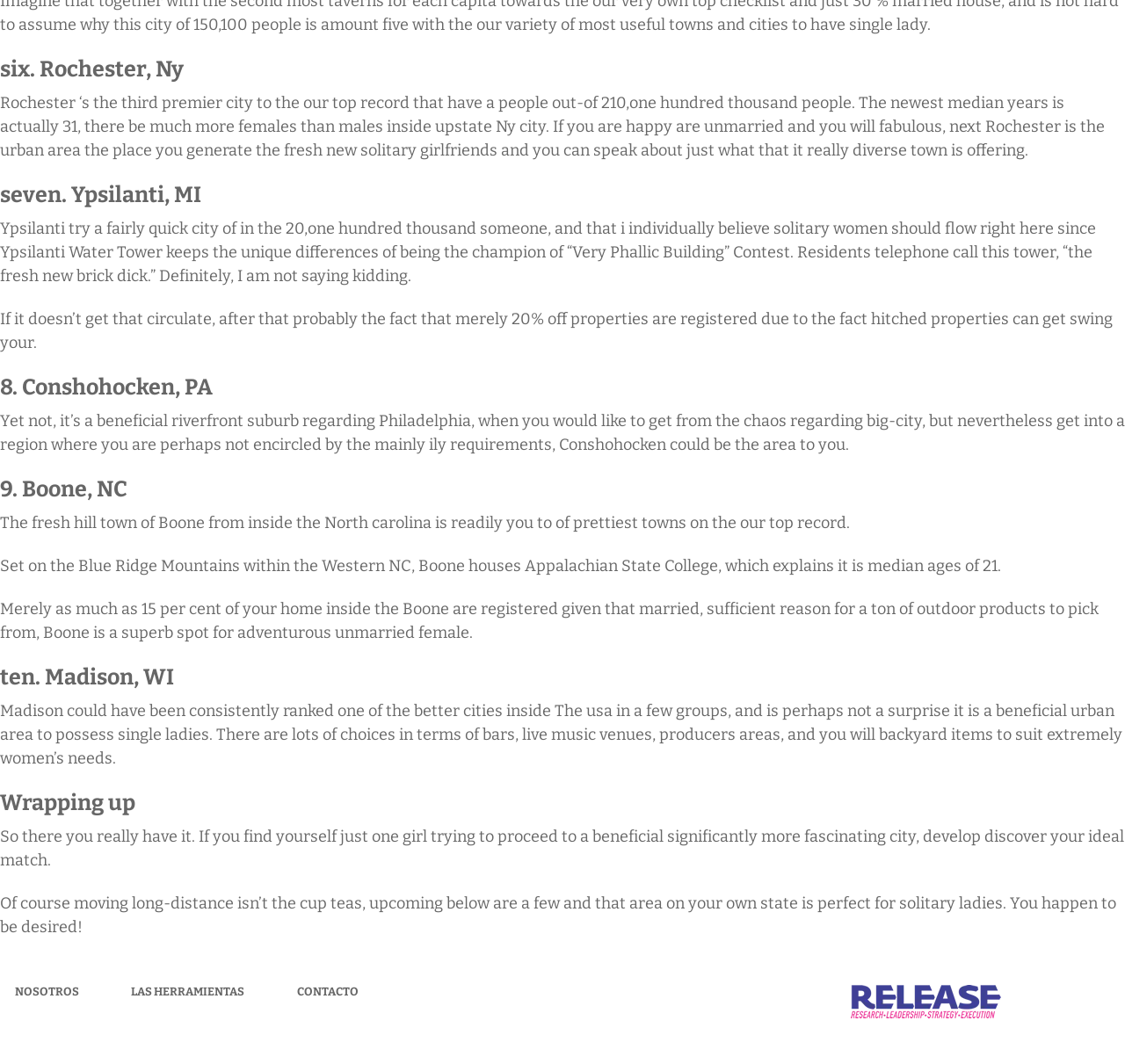Answer the following query concisely with a single word or phrase:
What is the name of the tower in Ypsilanti?

Ypsilanti Water Tower